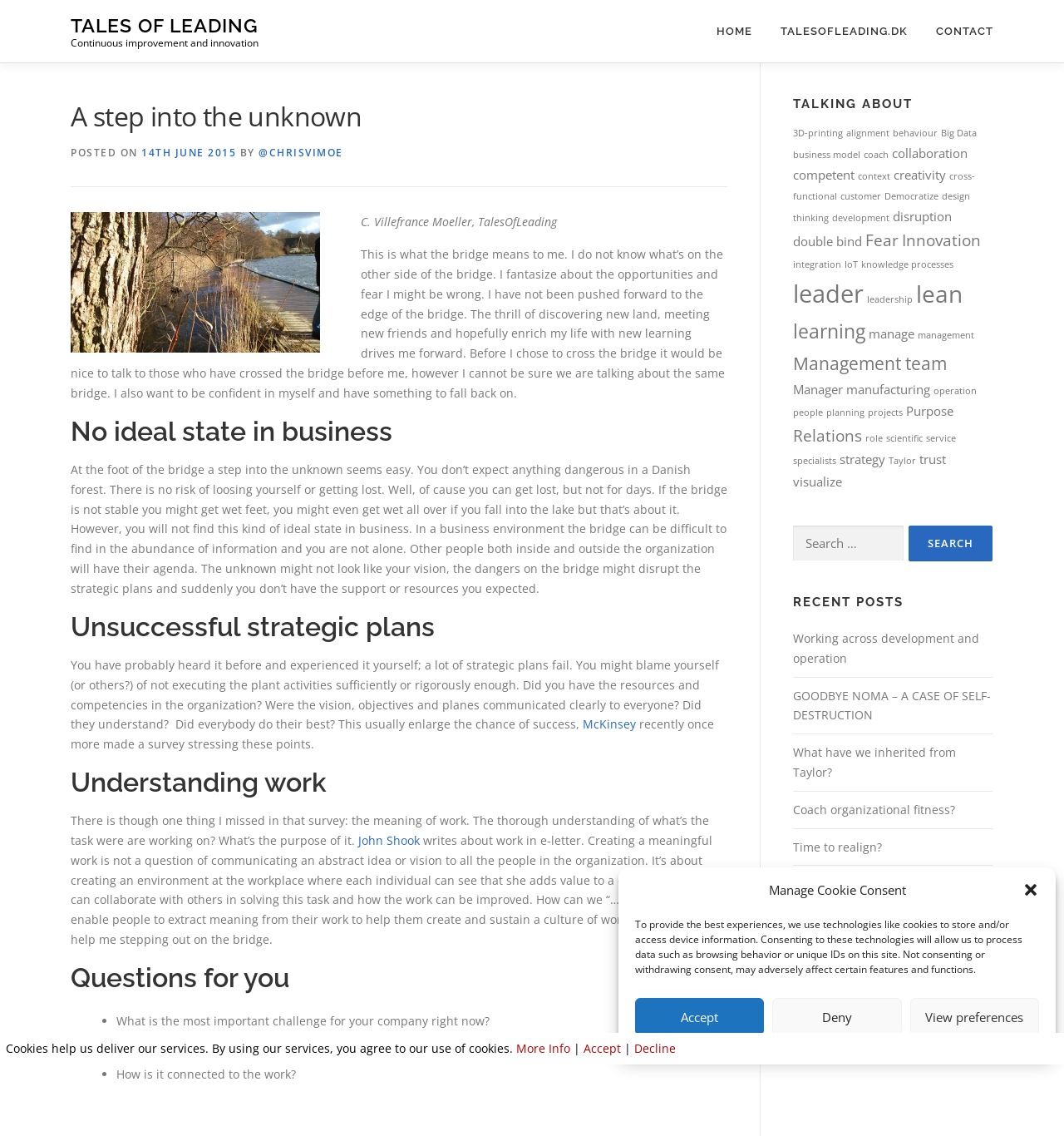Identify the coordinates of the bounding box for the element described below: "Big Data". Return the coordinates as four float numbers between 0 and 1: [left, top, right, bottom].

[0.884, 0.112, 0.918, 0.122]